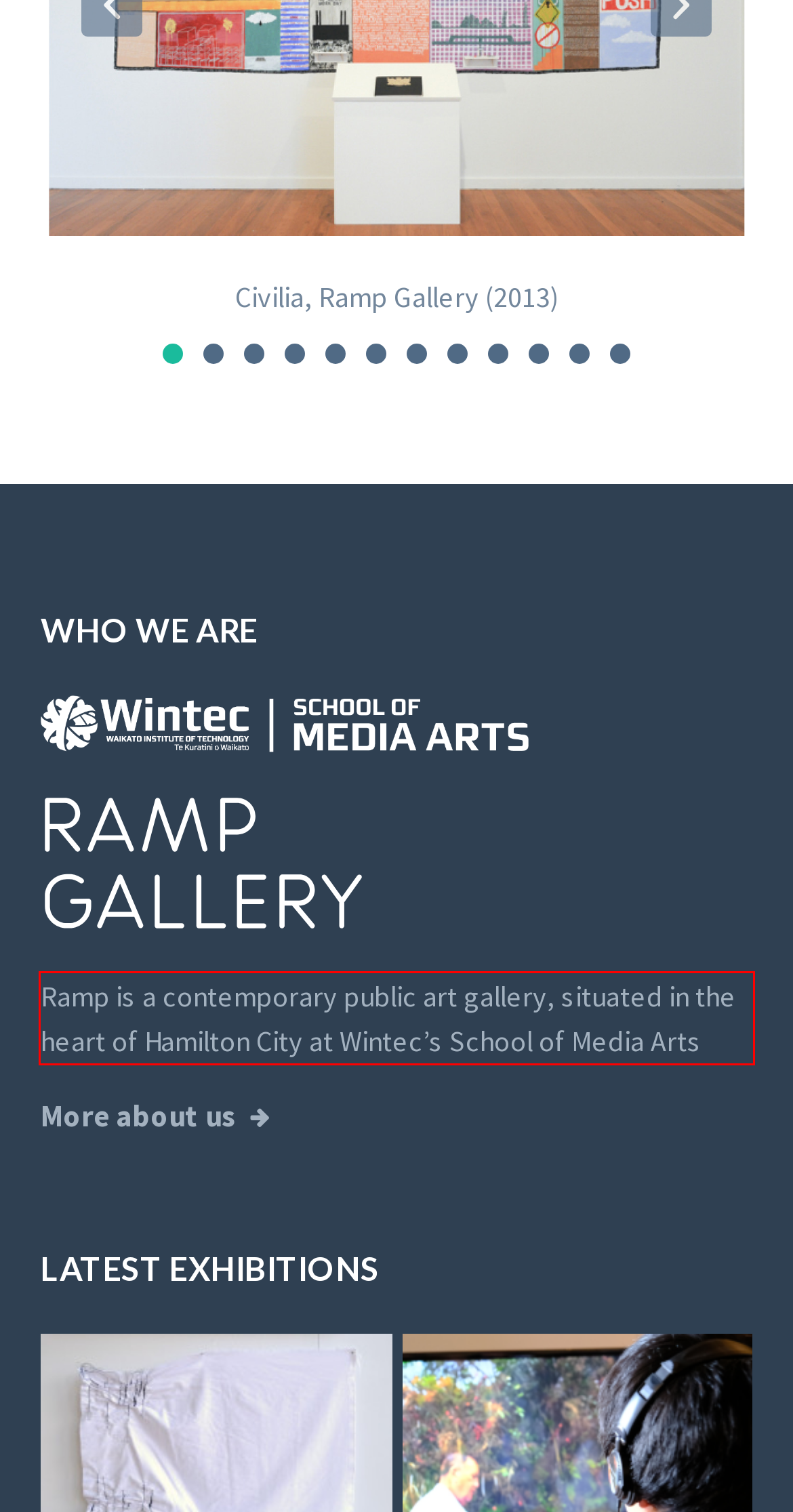Perform OCR on the text inside the red-bordered box in the provided screenshot and output the content.

Ramp is a contemporary public art gallery, situated in the heart of Hamilton City at Wintec’s School of Media Arts